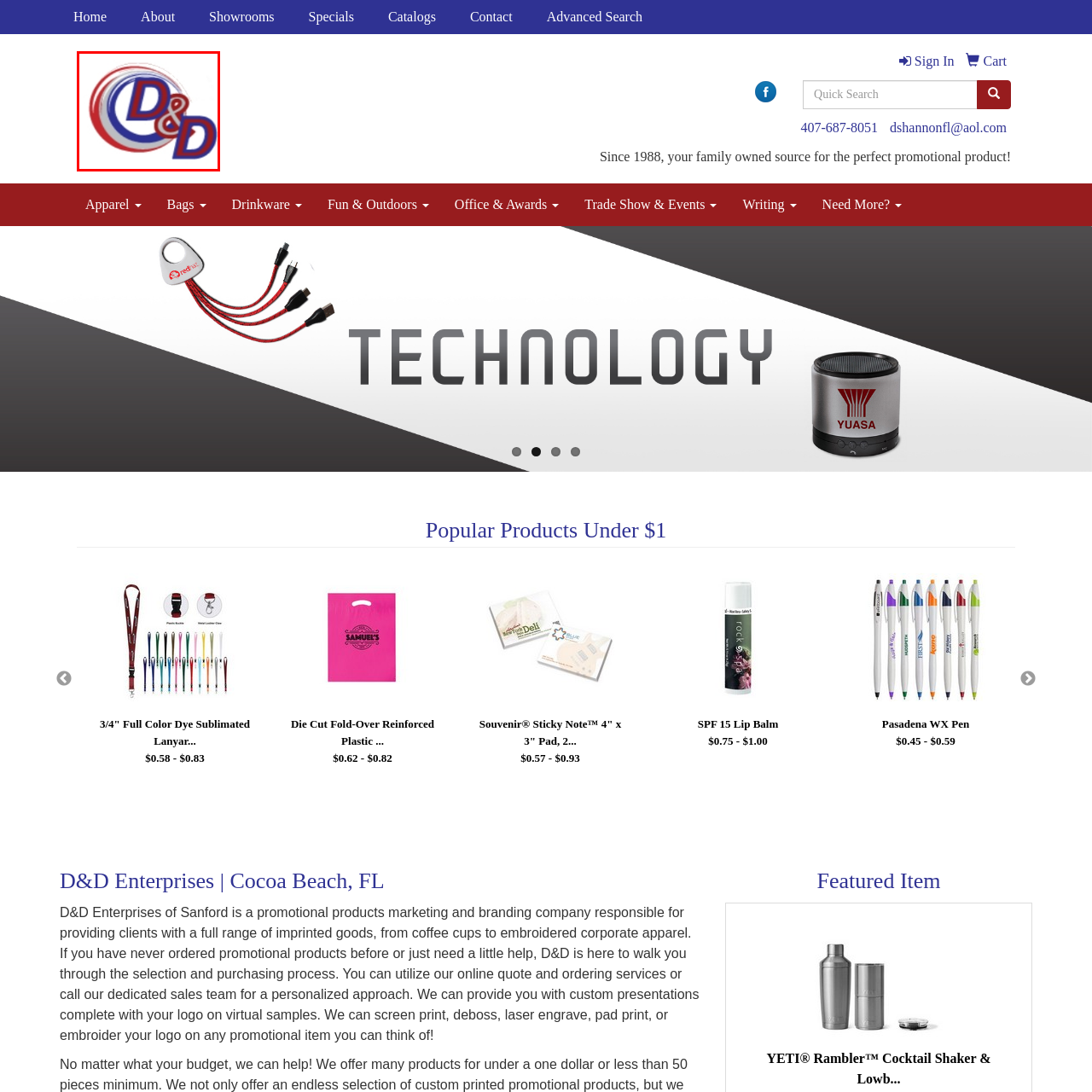Examine the portion within the green circle, Where is D&D Enterprises based? 
Reply succinctly with a single word or phrase.

Cocoa Beach, Florida